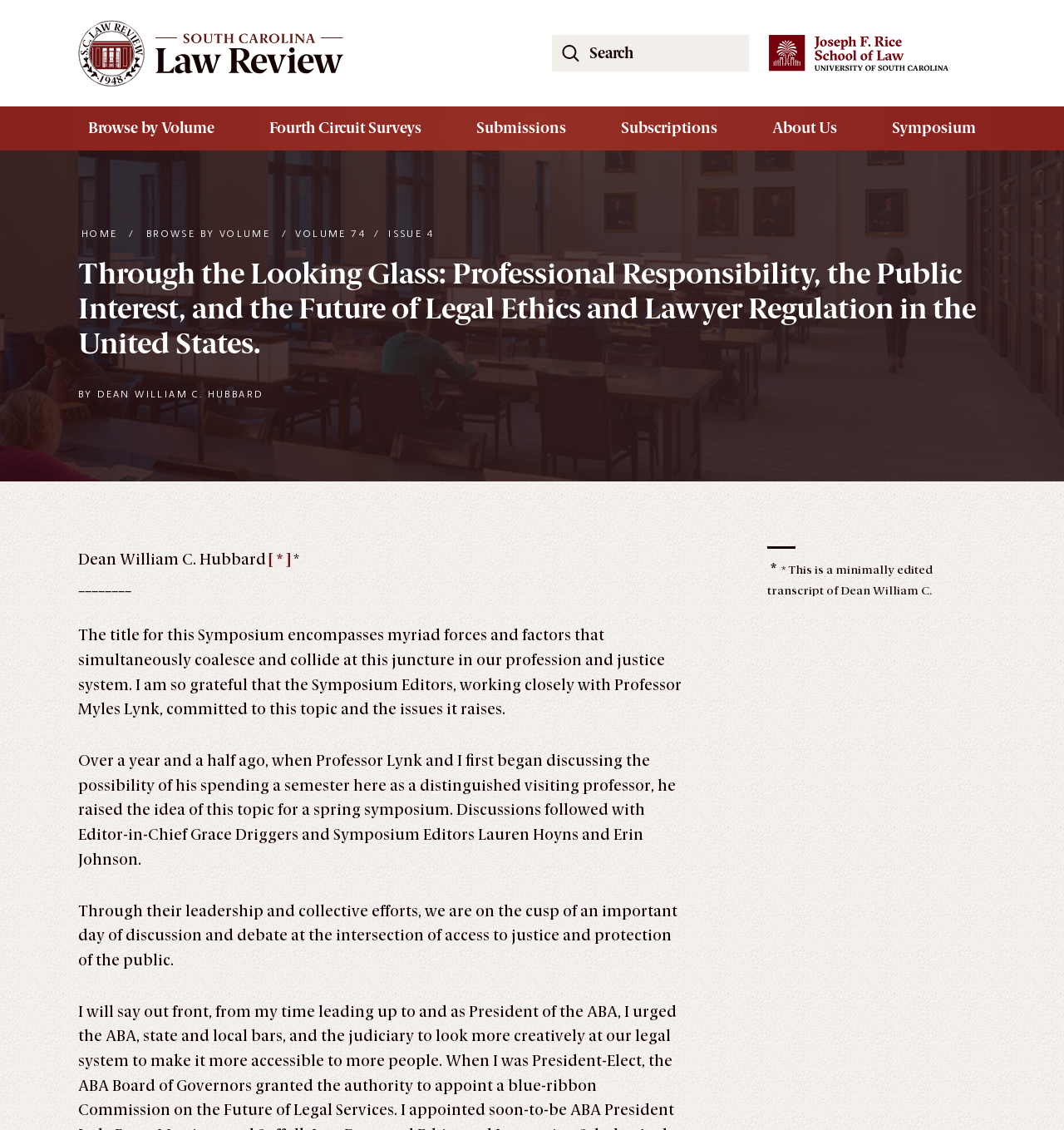Summarize the webpage in an elaborate manner.

This webpage appears to be a publication from the South Carolina Law Review, specifically a symposium titled "Through the Looking Glass: Professional Responsibility, the Public Interest, and the Future of Legal Ethics and Lawyer Regulation in the United States." 

At the top left of the page, there is a link to the "Ethics Unwrapped Home Page" and a search bar with a button to search the South Carolina Law Review website. Below the search bar, there are several links to navigate to different sections of the website, including "Browse by Volume", "Fourth Circuit Surveys", "Submissions", "Subscriptions", "About Us", and "Symposium". 

To the right of these links, there is a large image of a law library that spans the width of the page. Above the image, there is a navigation breadcrumb trail showing the current location within the website. 

Below the image, there is a heading with the title of the symposium, followed by the author's name, Dean William C. Hubbard. The text then begins, discussing the topic of the symposium and how it came to be. The text is divided into paragraphs, with some superscript and footnote-like elements. 

At the bottom right of the page, there is a link to close the current section, accompanied by a small "Close" icon.